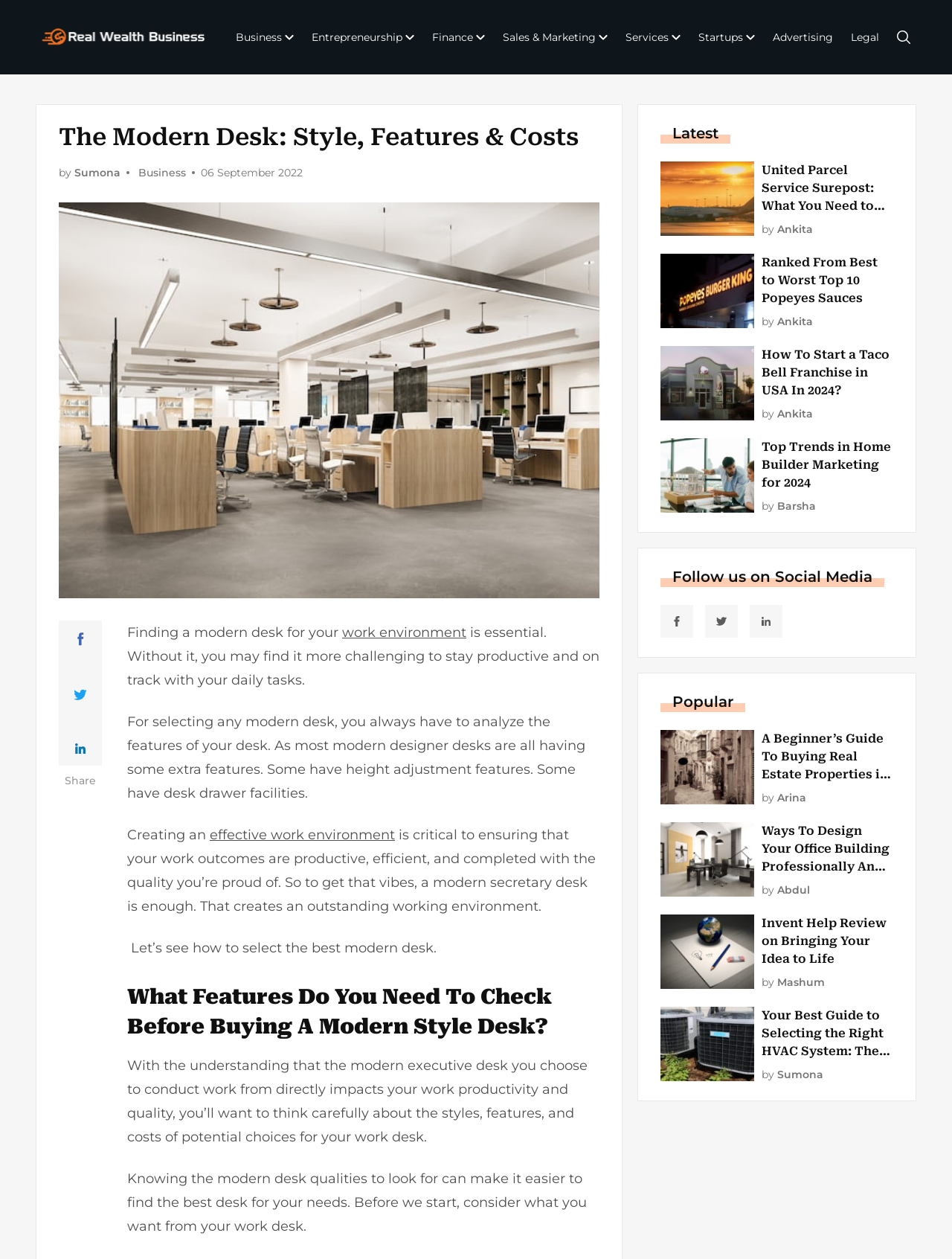Find and provide the bounding box coordinates for the UI element described here: "name="submit" value="Post Comment"". The coordinates should be given as four float numbers between 0 and 1: [left, top, right, bottom].

None